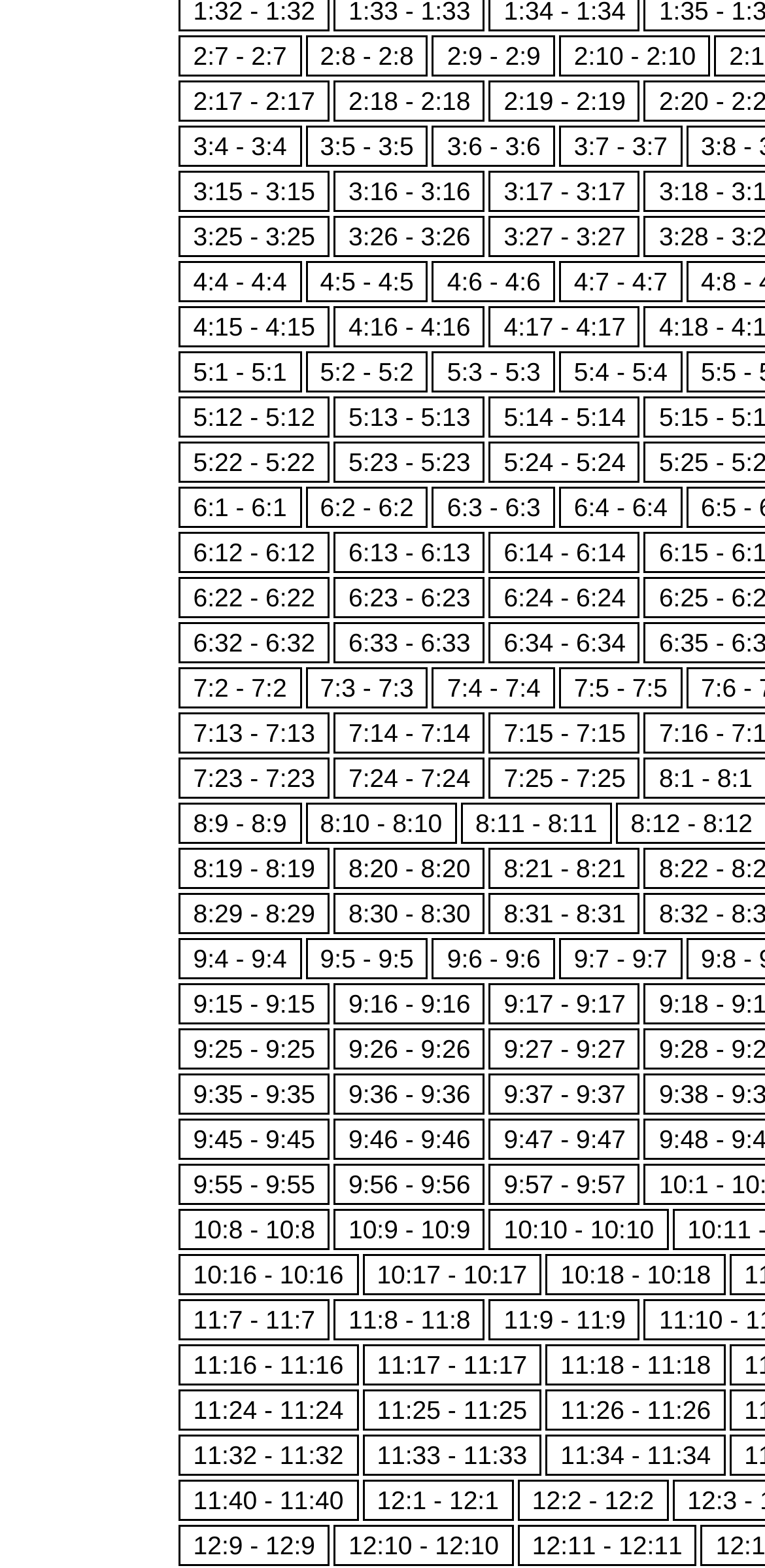Please find the bounding box coordinates of the element that must be clicked to perform the given instruction: "click 2:7 - 2:7". The coordinates should be four float numbers from 0 to 1, i.e., [left, top, right, bottom].

[0.233, 0.022, 0.394, 0.048]